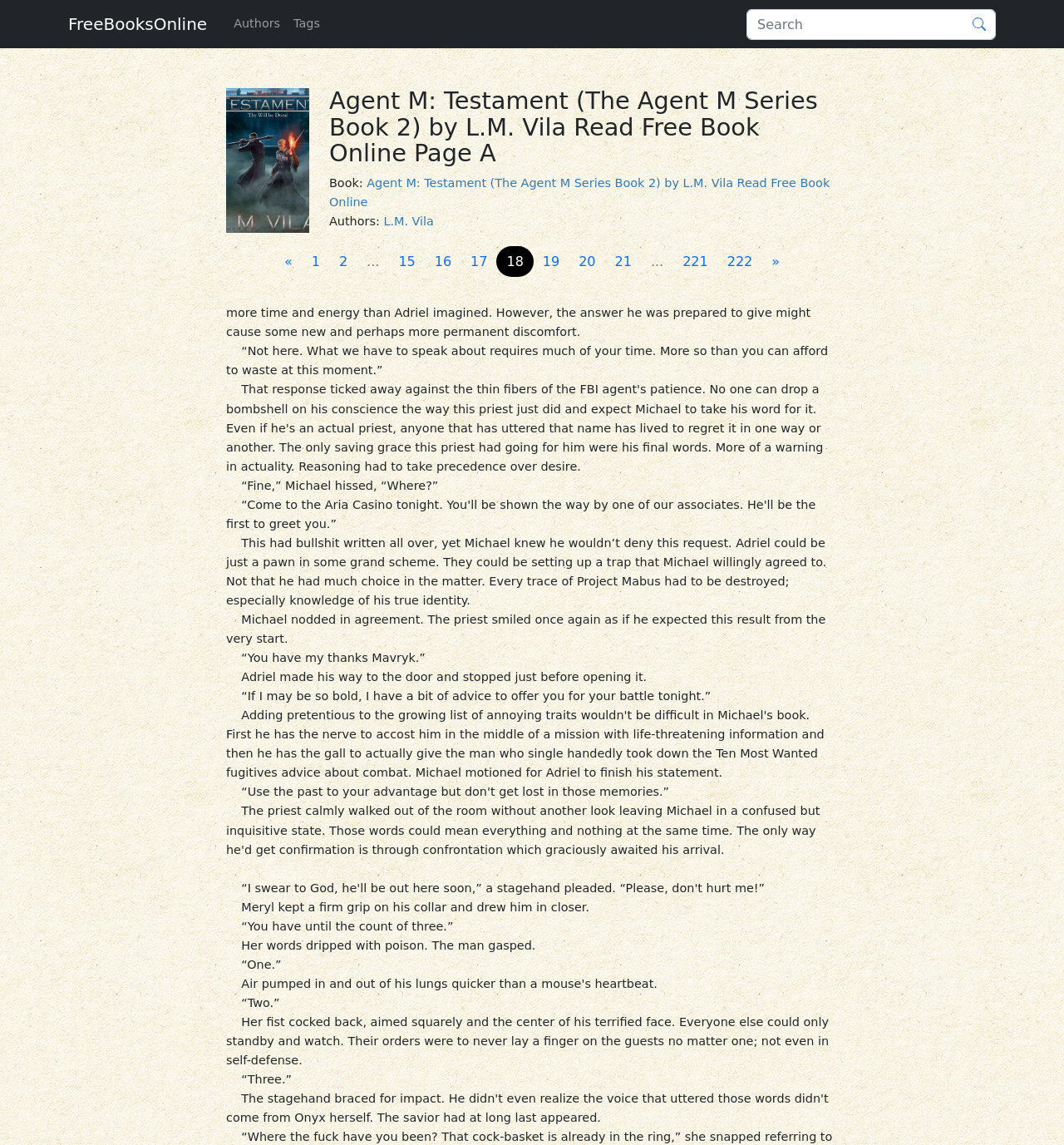Provide a brief response in the form of a single word or phrase:
What is the book title?

Agent M: Testament